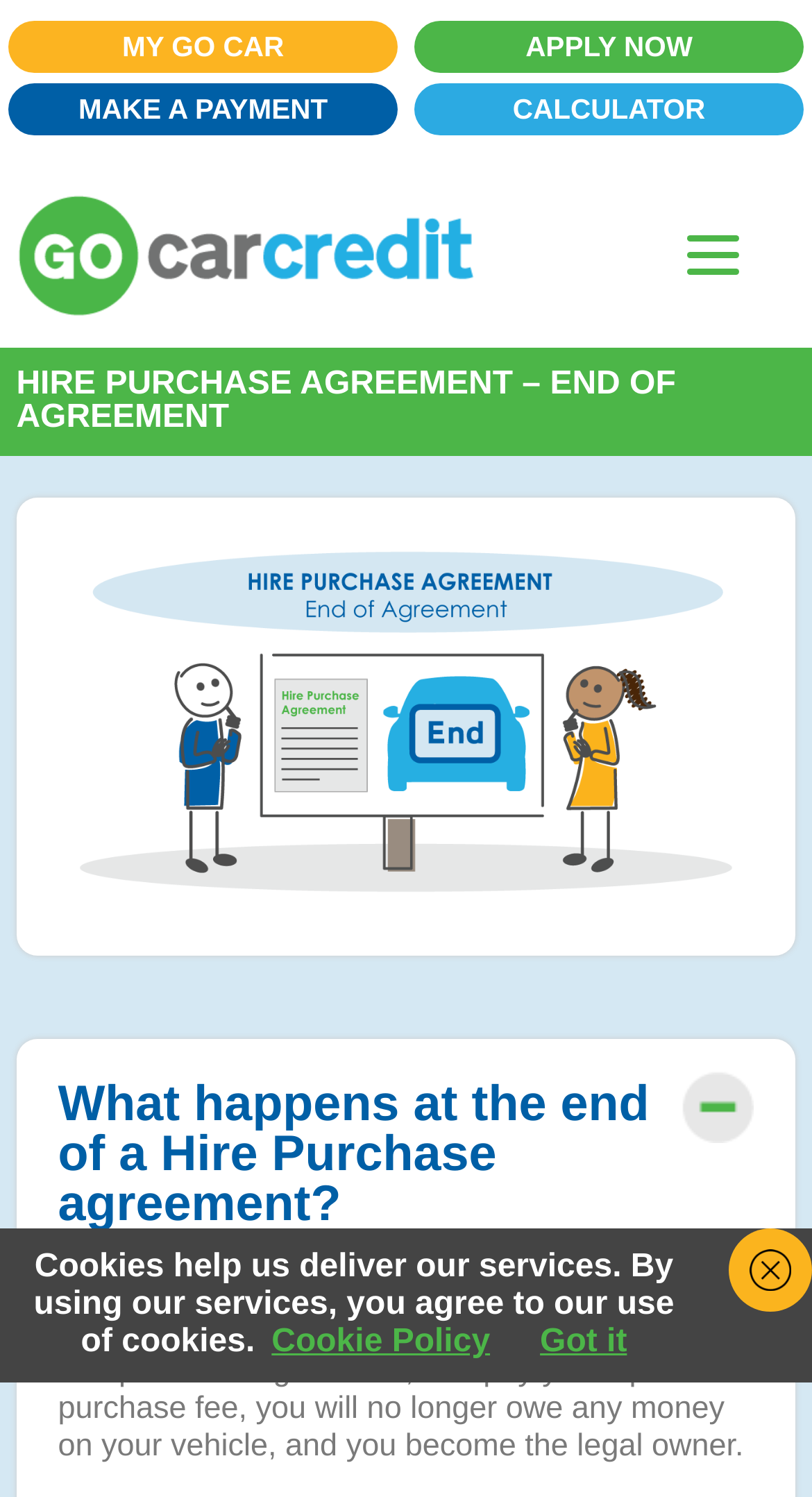Based on the description "title="icon"", find the bounding box of the specified UI element.

[0.847, 0.136, 0.929, 0.181]